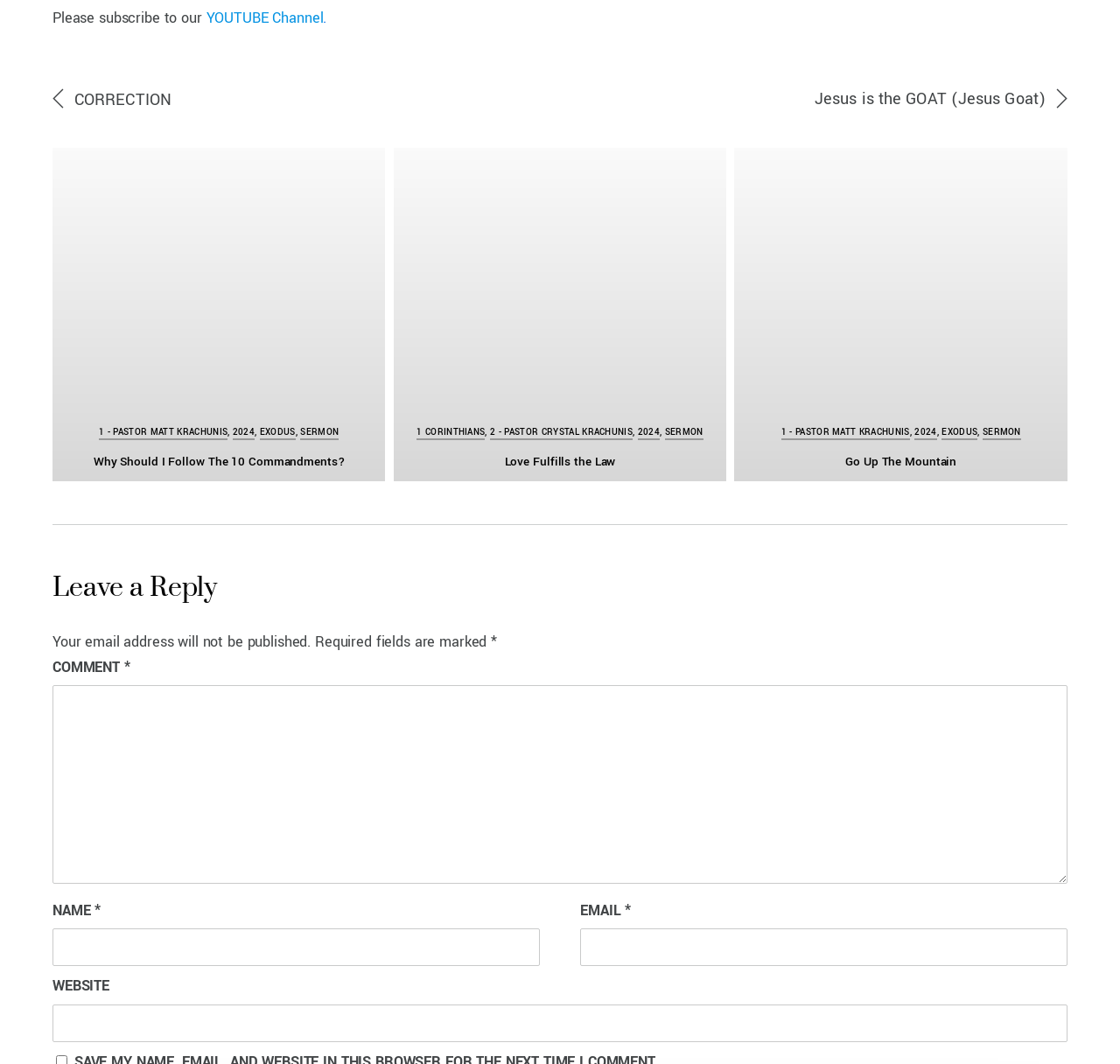What is the purpose of the textboxes at the bottom of the webpage?
Answer the question with just one word or phrase using the image.

Leave a comment